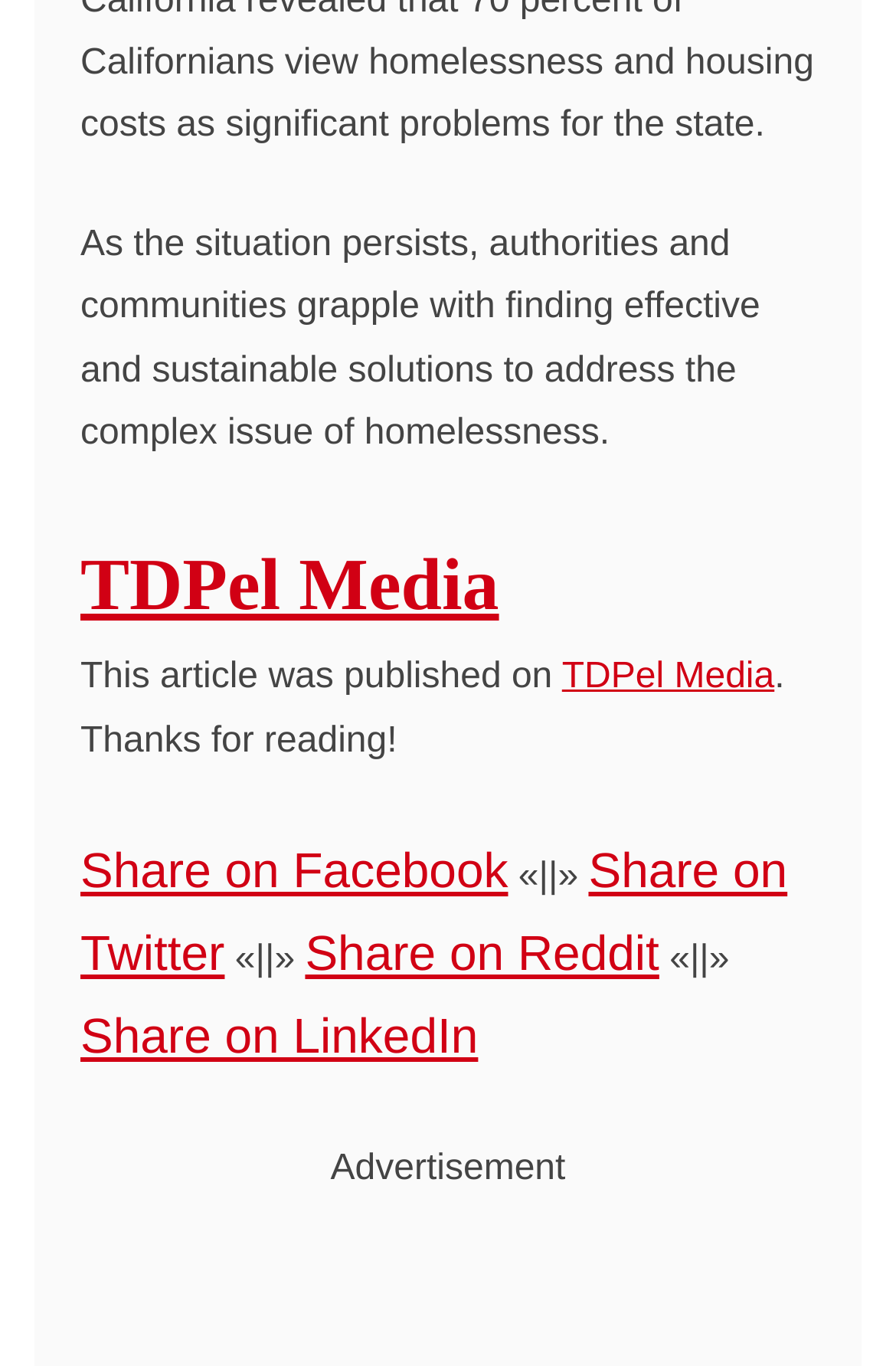Who published the article?
Relying on the image, give a concise answer in one word or a brief phrase.

TDPel Media